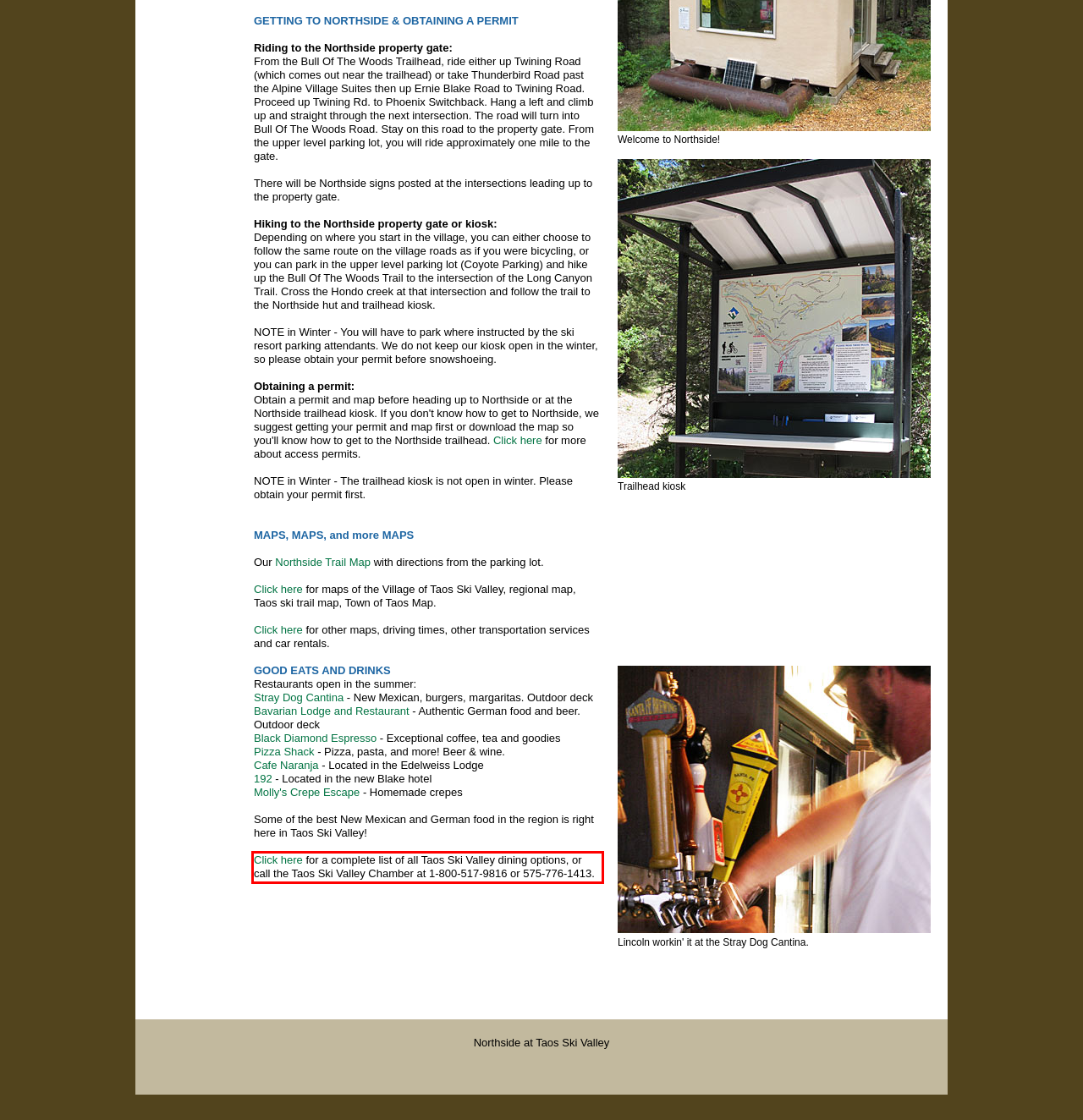Using the webpage screenshot, recognize and capture the text within the red bounding box.

Click here for a complete list of all Taos Ski Valley dining options, or call the Taos Ski Valley Chamber at 1-800-517-9816 or 575-776-1413.